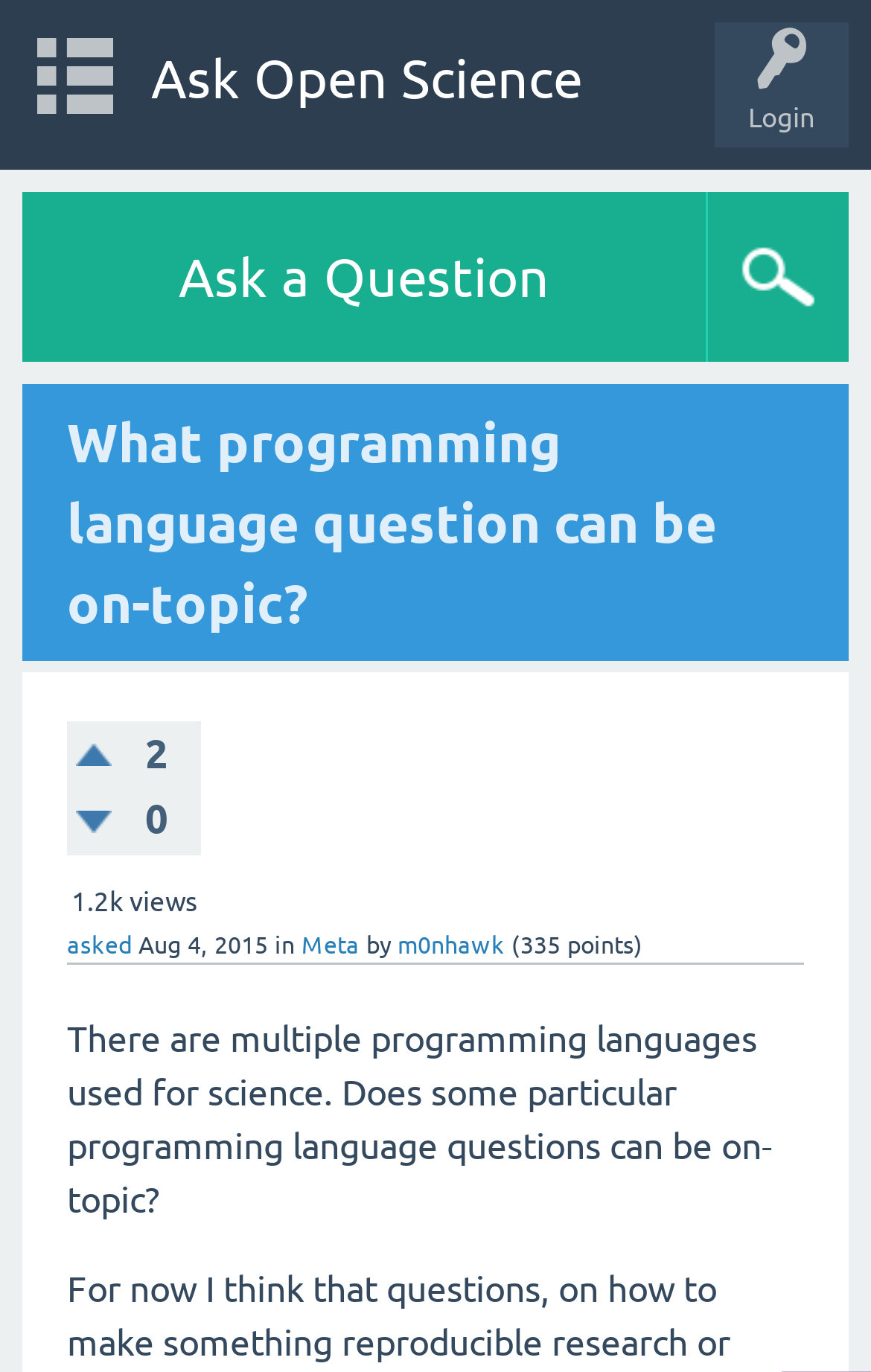Who asked this question?
Could you give a comprehensive explanation in response to this question?

I found the answer by looking at the text 'm0nhawk' next to the 'by' label, which indicates the username of the person who asked this question.